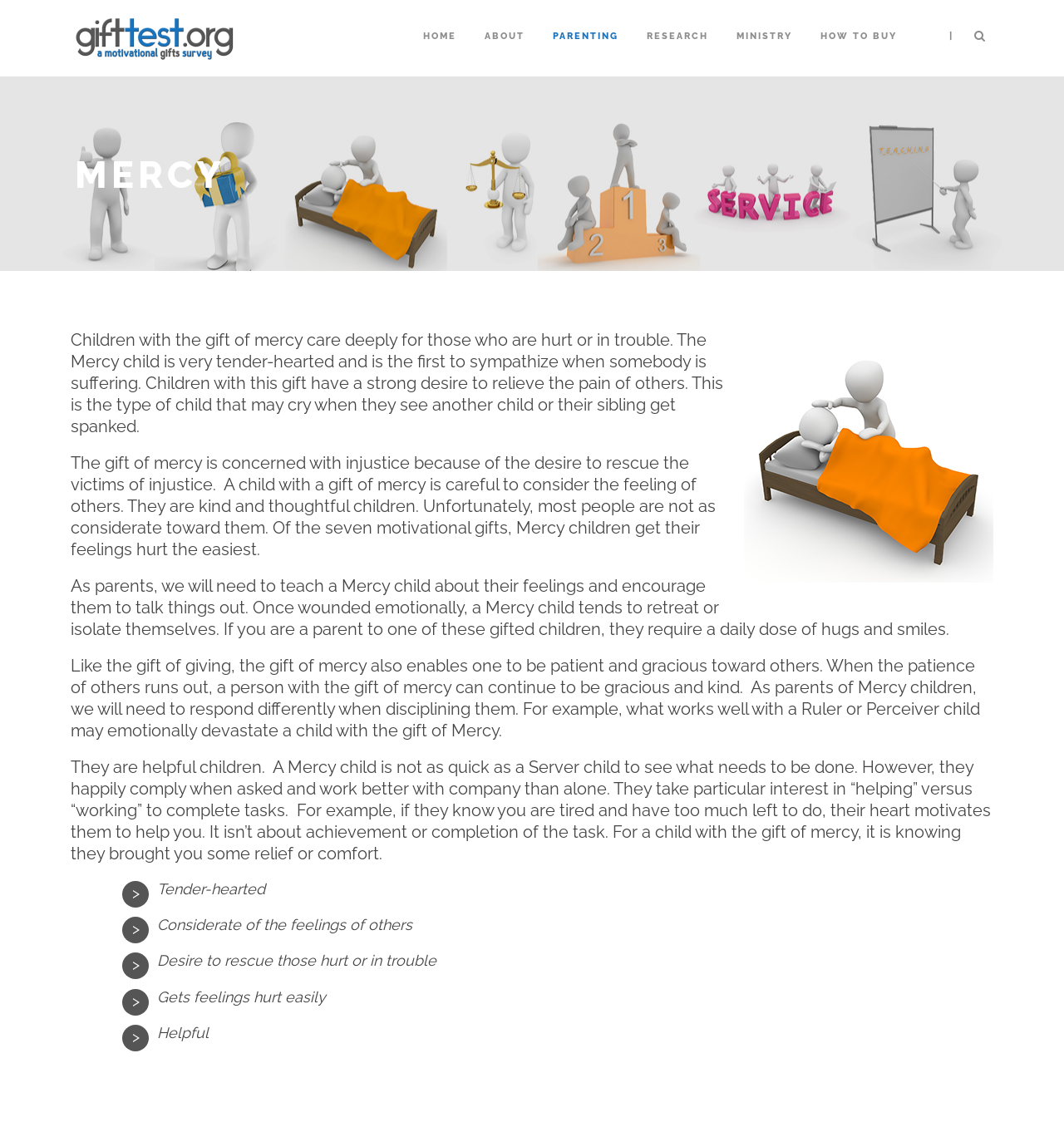What motivates a mercy child to help others?
Can you give a detailed and elaborate answer to the question?

According to the webpage content, a mercy child is motivated to help others because they desire to bring relief or comfort to those in need, rather than achieving a task or completing a job.